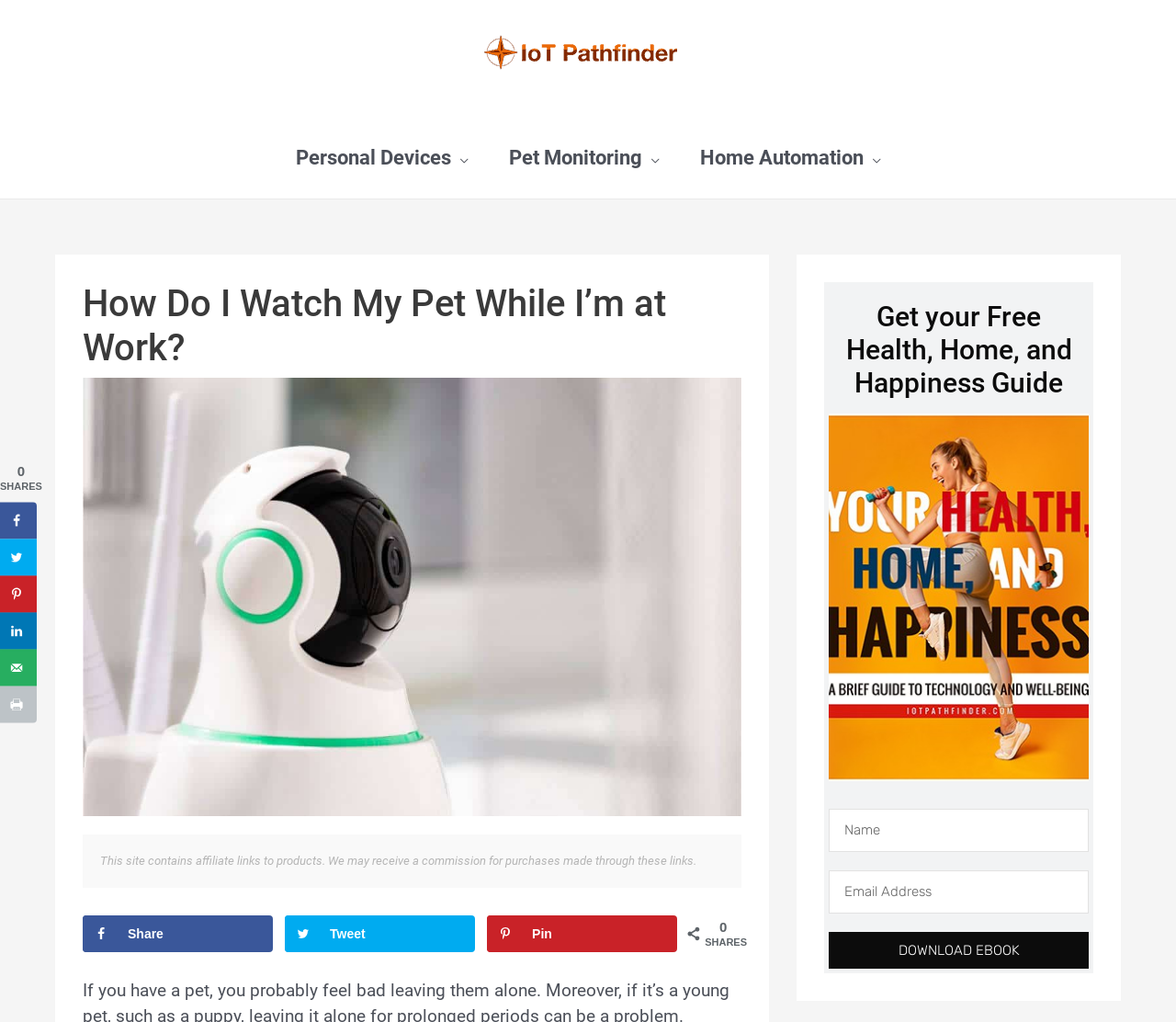Please extract the title of the webpage.

How Do I Watch My Pet While I’m at Work?